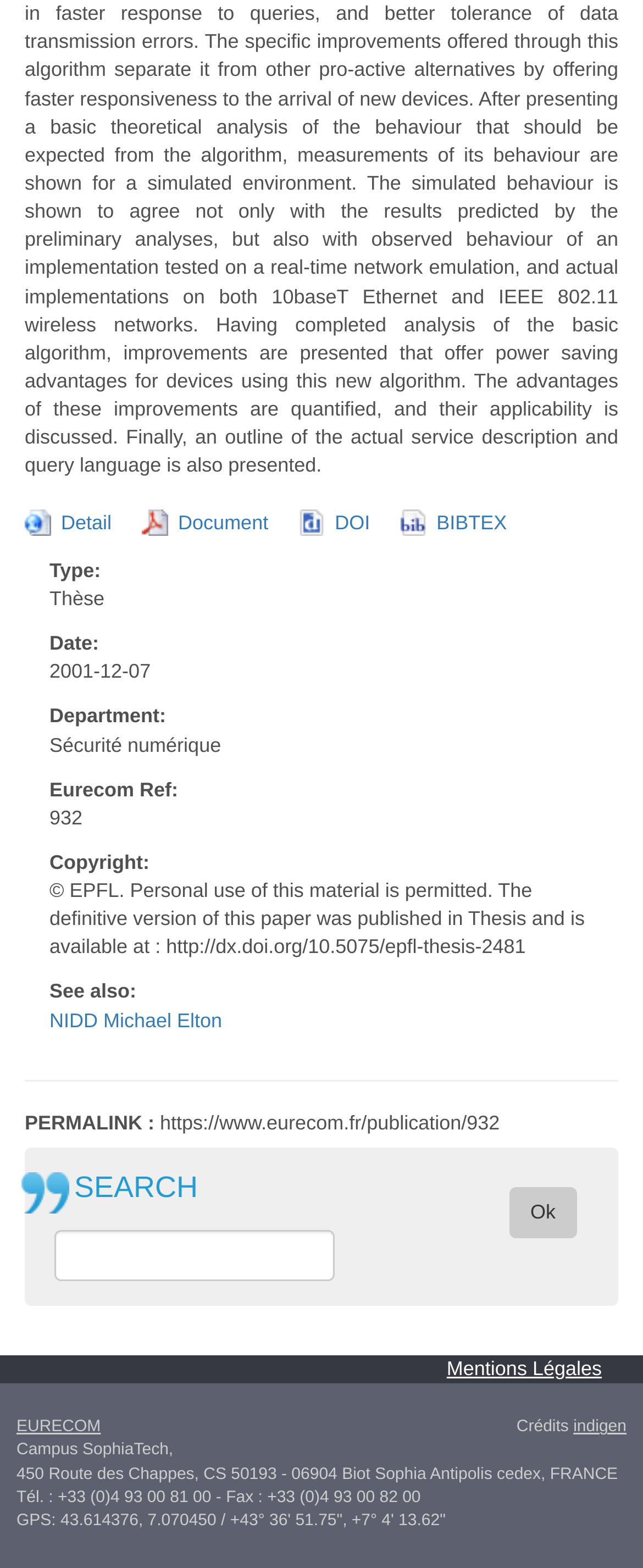What is the name of the author of this thesis?
Offer a detailed and full explanation in response to the question.

I found the answer by looking at the link element with the text 'NIDD Michael Elton'.